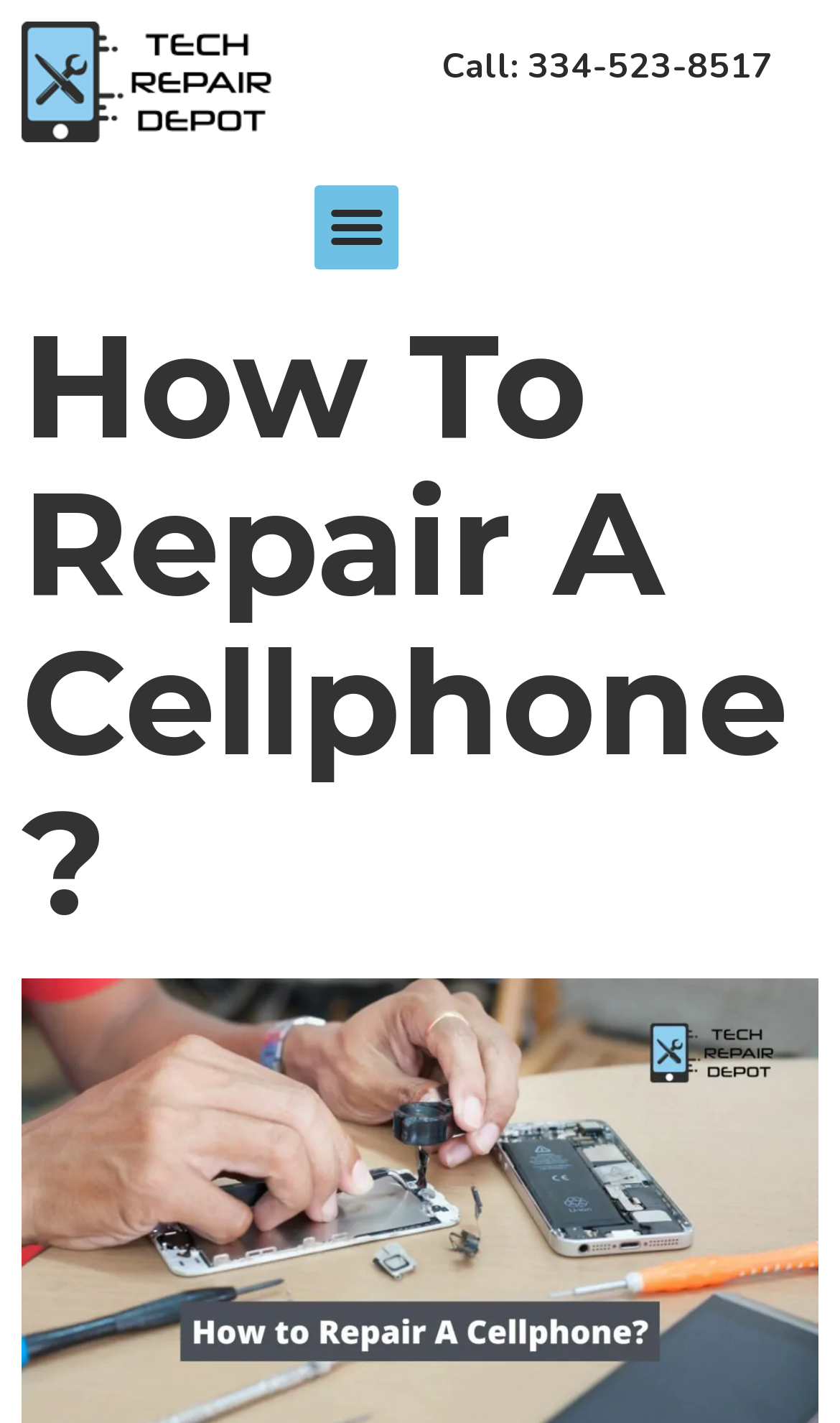Can you find and provide the main heading text of this webpage?

How To Repair A Cellphone?